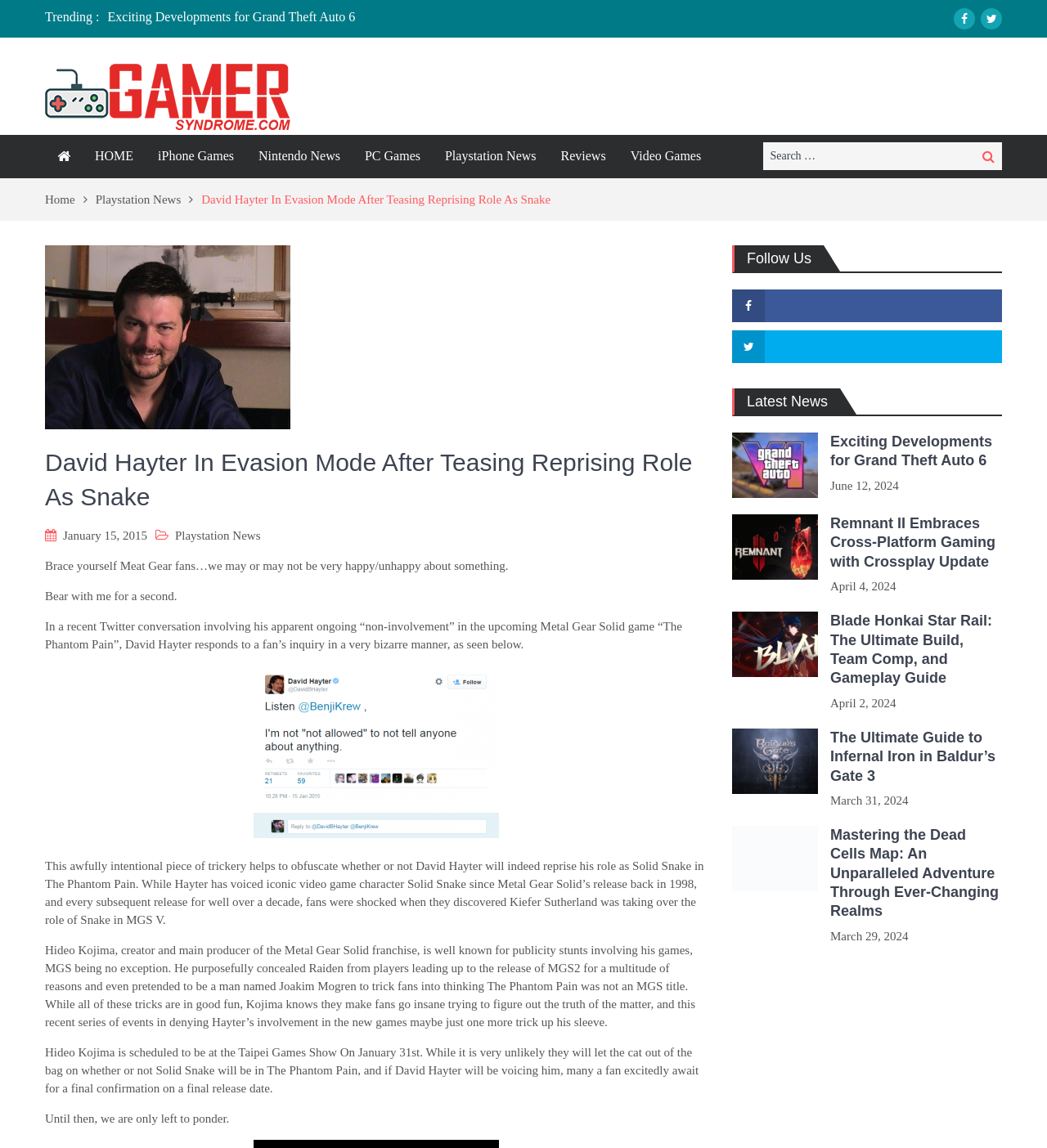For the element described, predict the bounding box coordinates as (top-left x, top-left y, bottom-right x, bottom-right y). All values should be between 0 and 1. Element description: Search

[0.93, 0.124, 0.957, 0.148]